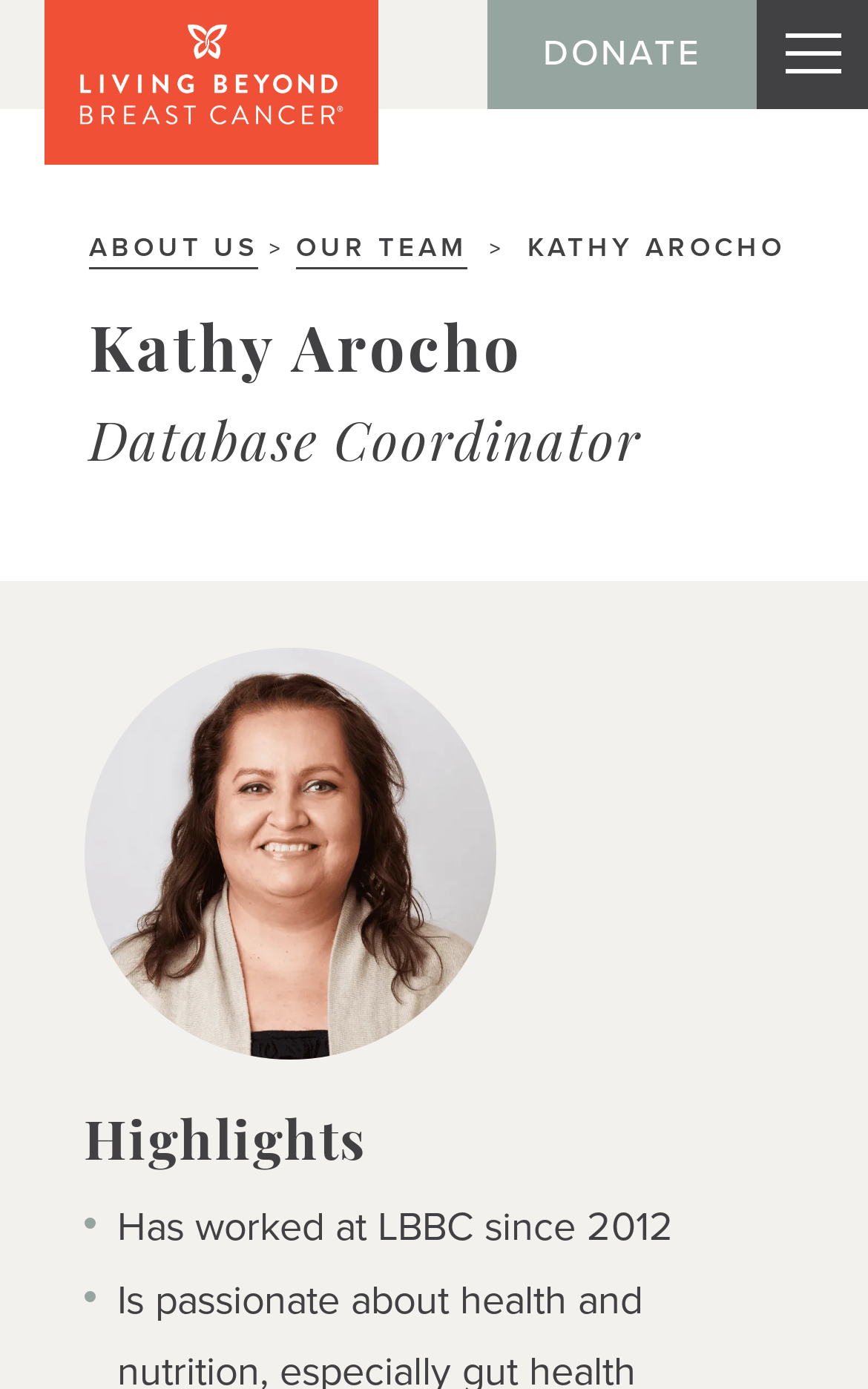What is Kathy Arocho's job title?
Using the image as a reference, answer with just one word or a short phrase.

Database Coordinator